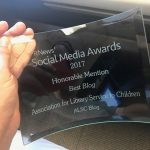Analyze the image and describe all the key elements you observe.

The image depicts a hand holding a crystal award from the PRNews Social Media Awards. The award recognizes the Association for Library Service to Children's blog, which received an Honorable Mention for Best Blog in 2017. Engraved on the award are the words "PRNews Social Media Awards 2017," "Honorable Mention," "Best Blog," and the organization's name, emphasizing its impact and recognition within the field of children's library services. The award's elegant design reflects the significance of the achievement in the context of social media engagement and children's literature advocacy.